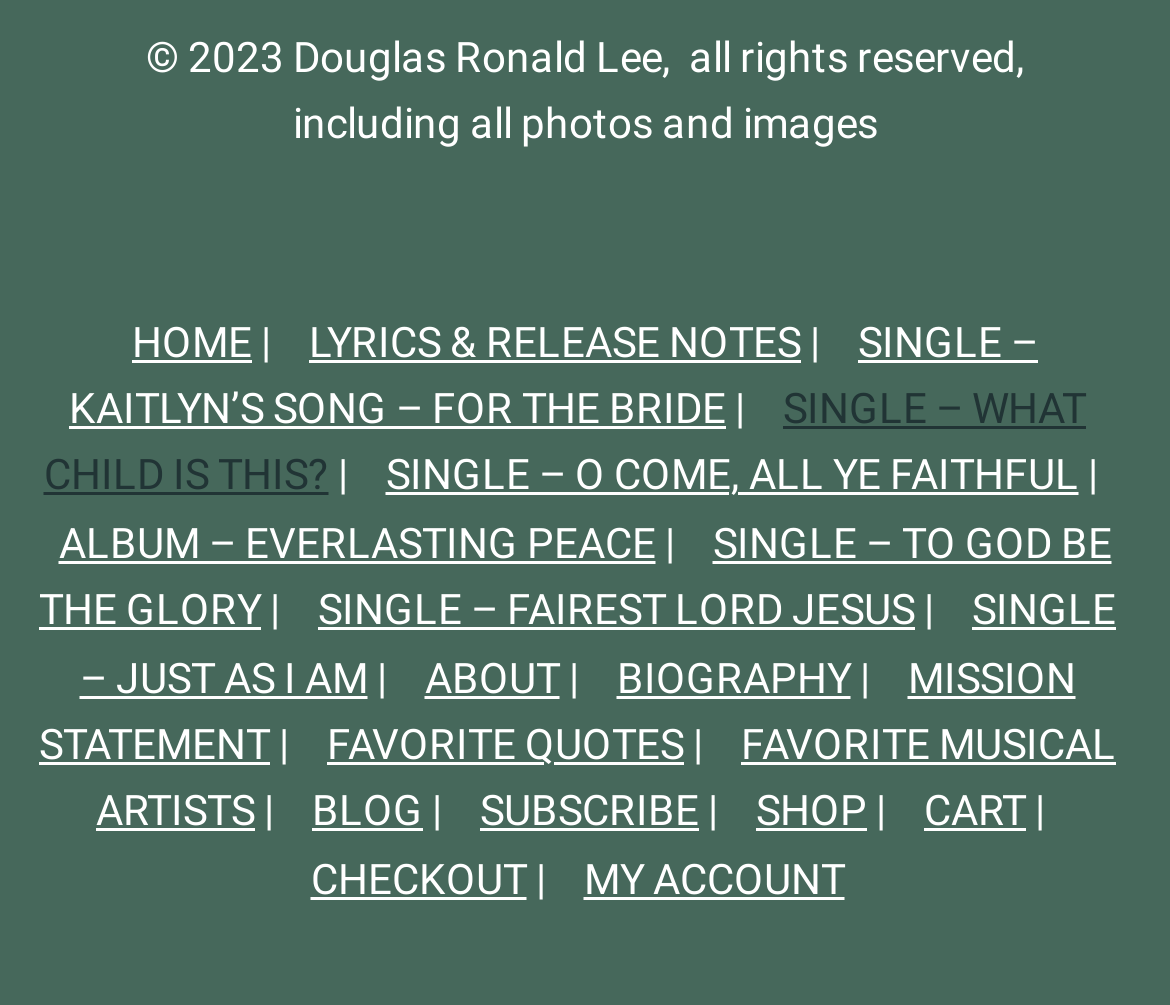Identify the bounding box coordinates of the element that should be clicked to fulfill this task: "listen to single 'KAITLYN'S SONG – FOR THE BRIDE'". The coordinates should be provided as four float numbers between 0 and 1, i.e., [left, top, right, bottom].

[0.059, 0.315, 0.887, 0.43]